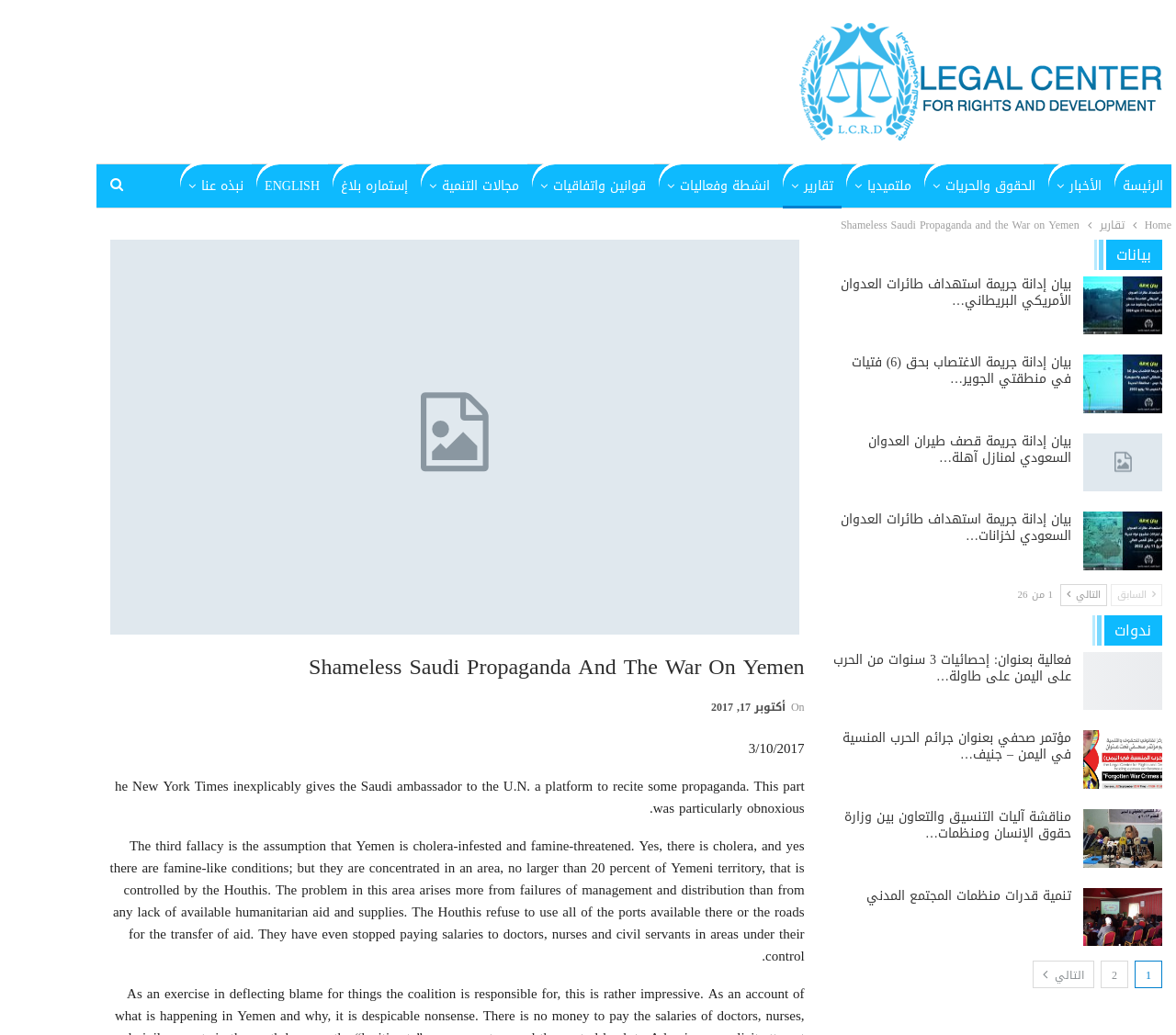Provide a one-word or short-phrase response to the question:
What is the name of the organization?

المركز القانوني للحقوق والتنمية